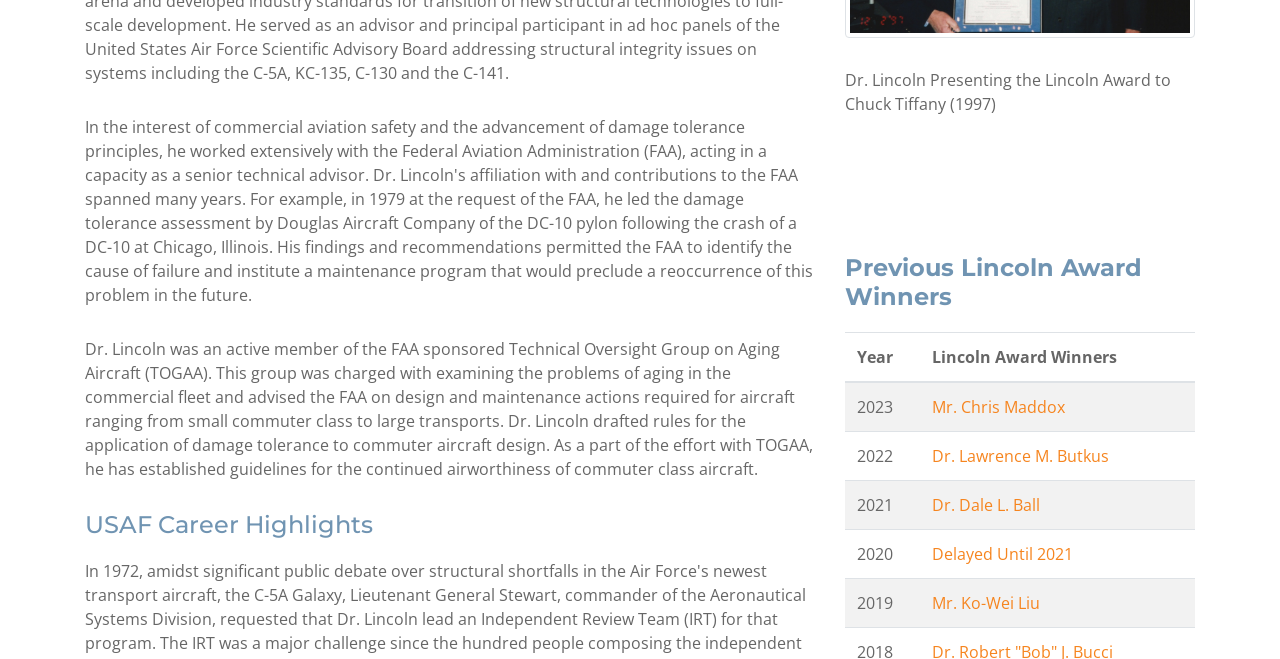Answer the following query concisely with a single word or phrase:
How many Lincoln Award winners are listed?

4